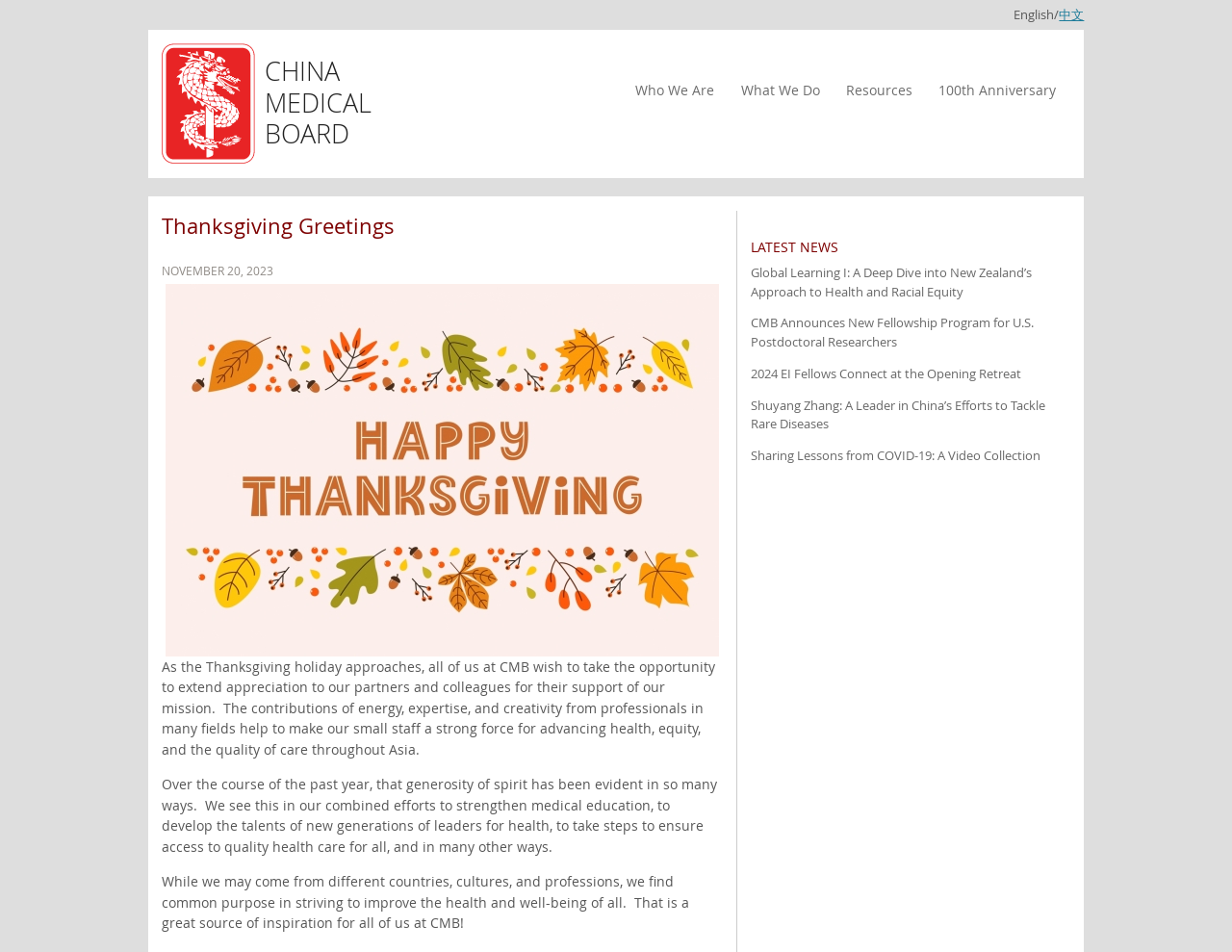Respond to the following question with a brief word or phrase:
What is the organization's name?

China Medical Board